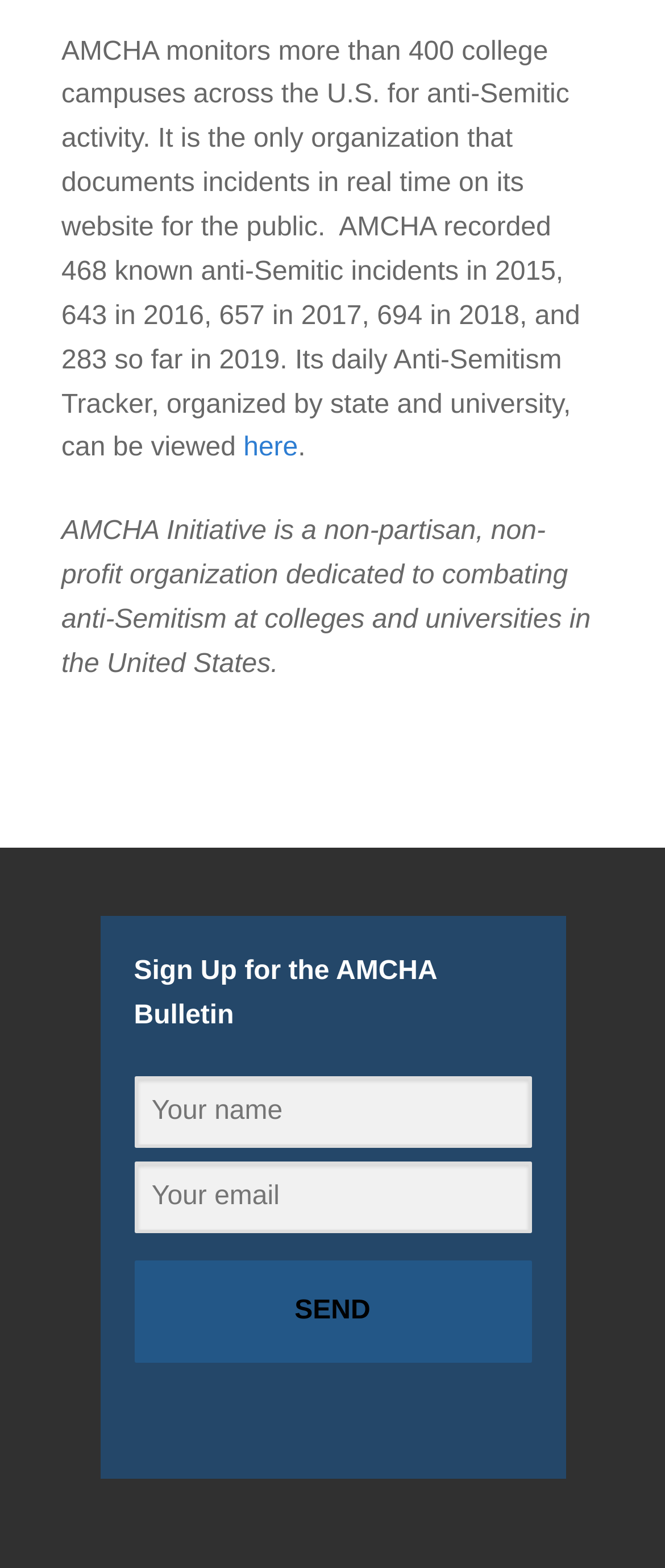What is required to sign up for the AMCHA Bulletin?
Please use the visual content to give a single word or phrase answer.

Two textboxes